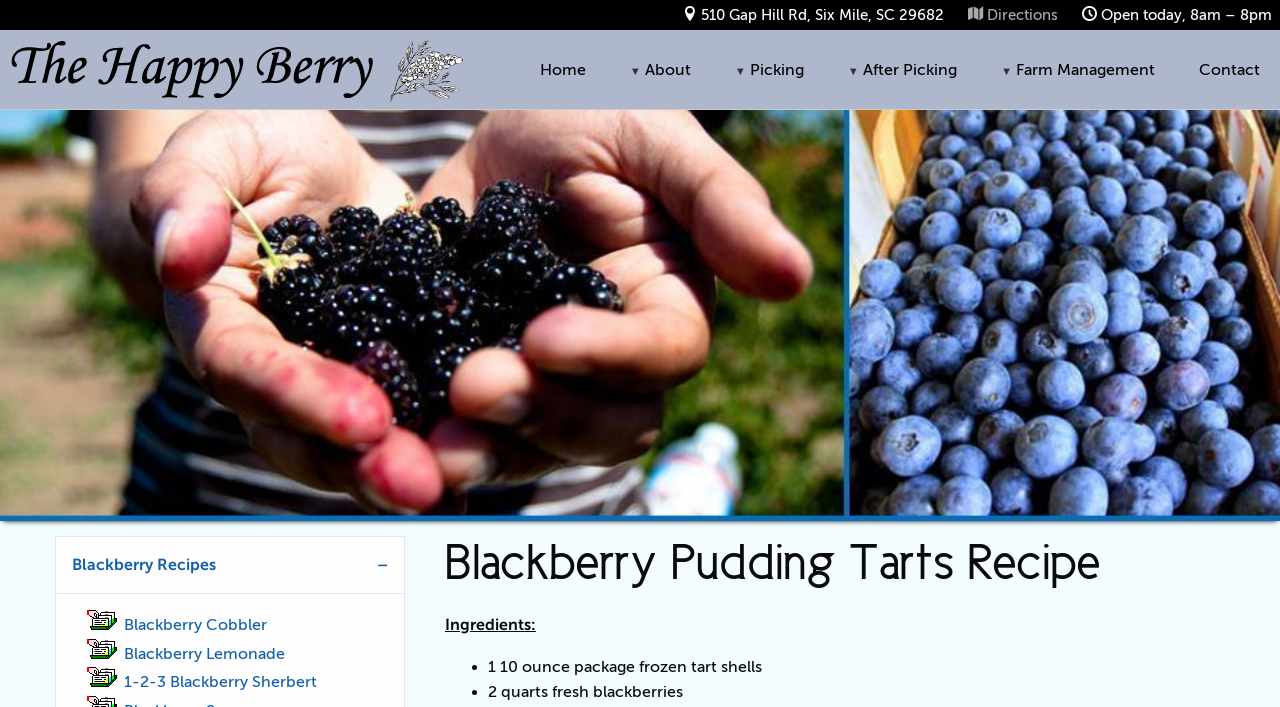Review the image closely and give a comprehensive answer to the question: What type of recipe is being displayed?

I found the type of recipe by looking at the heading element on the page, which displays the text 'Blackberry Pudding Tarts Recipe'.